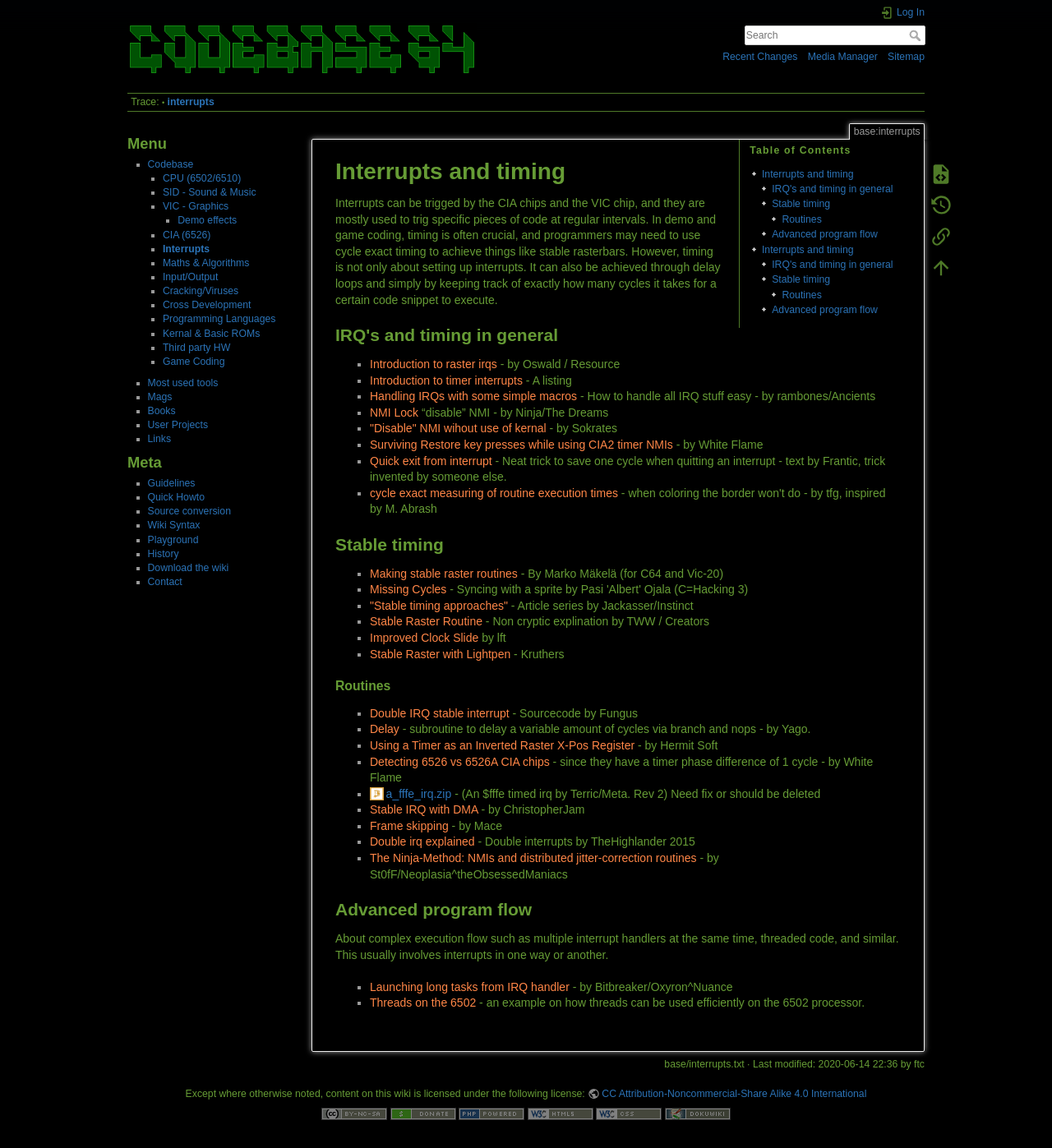Provide an in-depth caption for the webpage.

The webpage is a wiki page about interrupts, specifically "base:interrupts" on the Codebase64 wiki. At the top right corner, there is a login link accompanied by a small image. Below it, there is a search bar with a textbox and a search button. 

To the left of the search bar, there are several links, including "Recent Changes", "Media Manager", and "Sitemap", each with a corresponding keyboard shortcut. 

On the left side of the page, there is a sidebar with a menu heading. The menu is divided into several sections, including "Menu", "Meta", and others. Under each section, there are multiple links, each preceded by a list marker. The links cover various topics related to programming, such as CPU, sound and music, graphics, and more.

In the main content area, there is a heading "Table of Contents" followed by a list of links related to interrupts and timing. Each link is preceded by a list marker, and they cover topics such as IRQ's and timing, stable timing, and more.

At the top of the main content area, there is a static text "base:interrupts" and a static text "Trace:" above it.